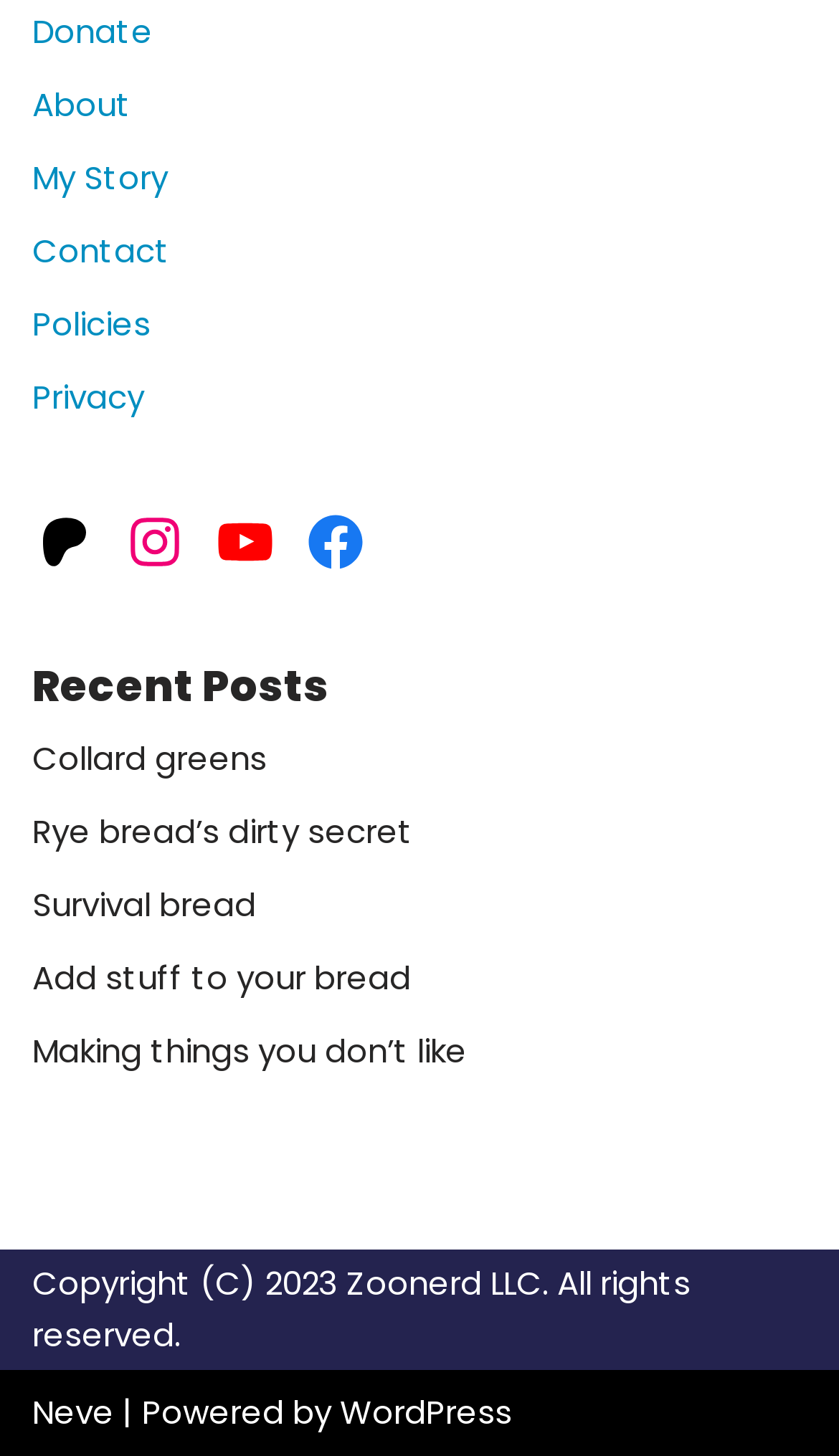Indicate the bounding box coordinates of the element that needs to be clicked to satisfy the following instruction: "Read Recent Posts". The coordinates should be four float numbers between 0 and 1, i.e., [left, top, right, bottom].

[0.038, 0.451, 0.392, 0.492]